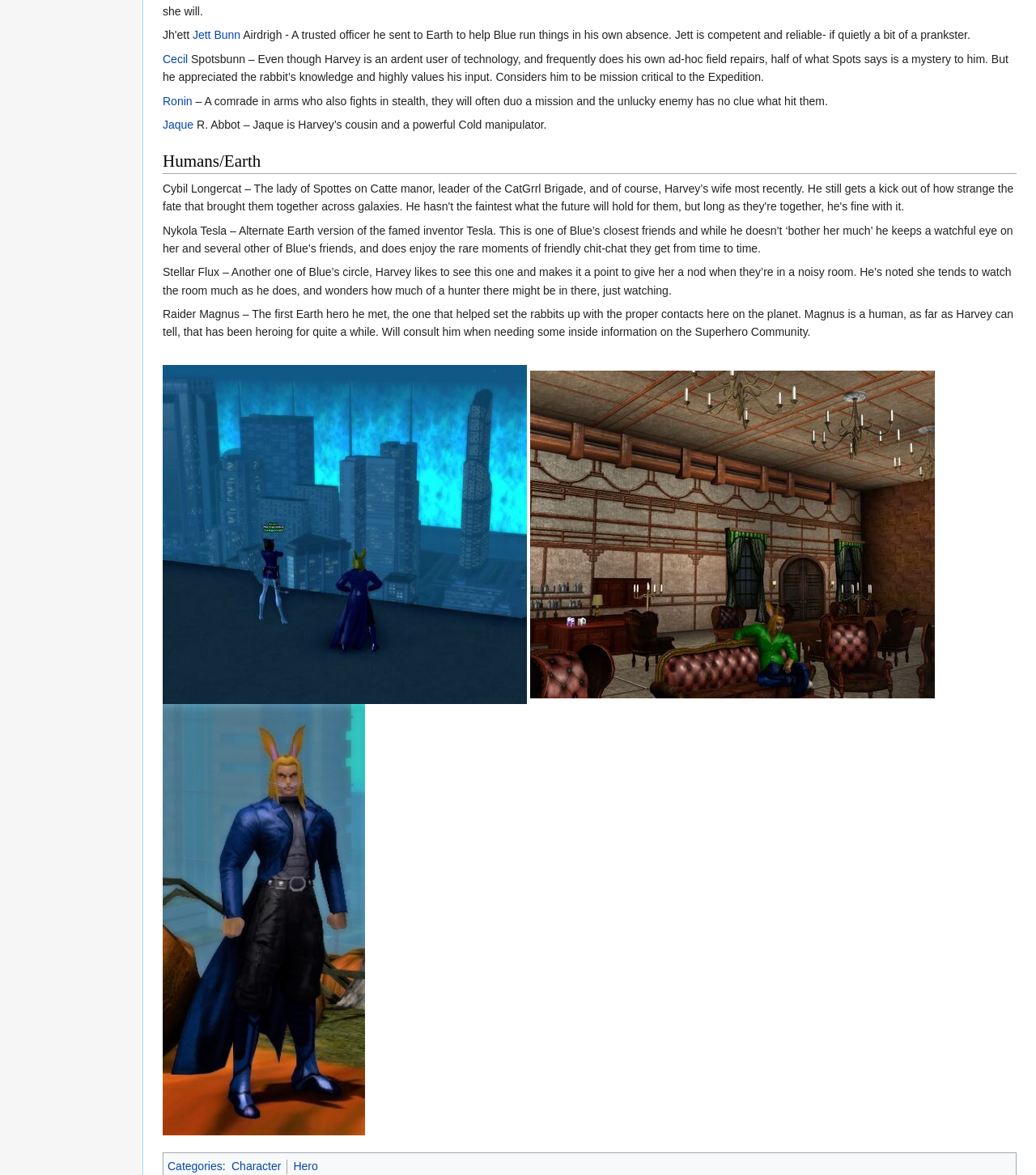From the webpage screenshot, predict the bounding box coordinates (top-left x, top-left y, bottom-right x, bottom-right y) for the UI element described here: Follow

None